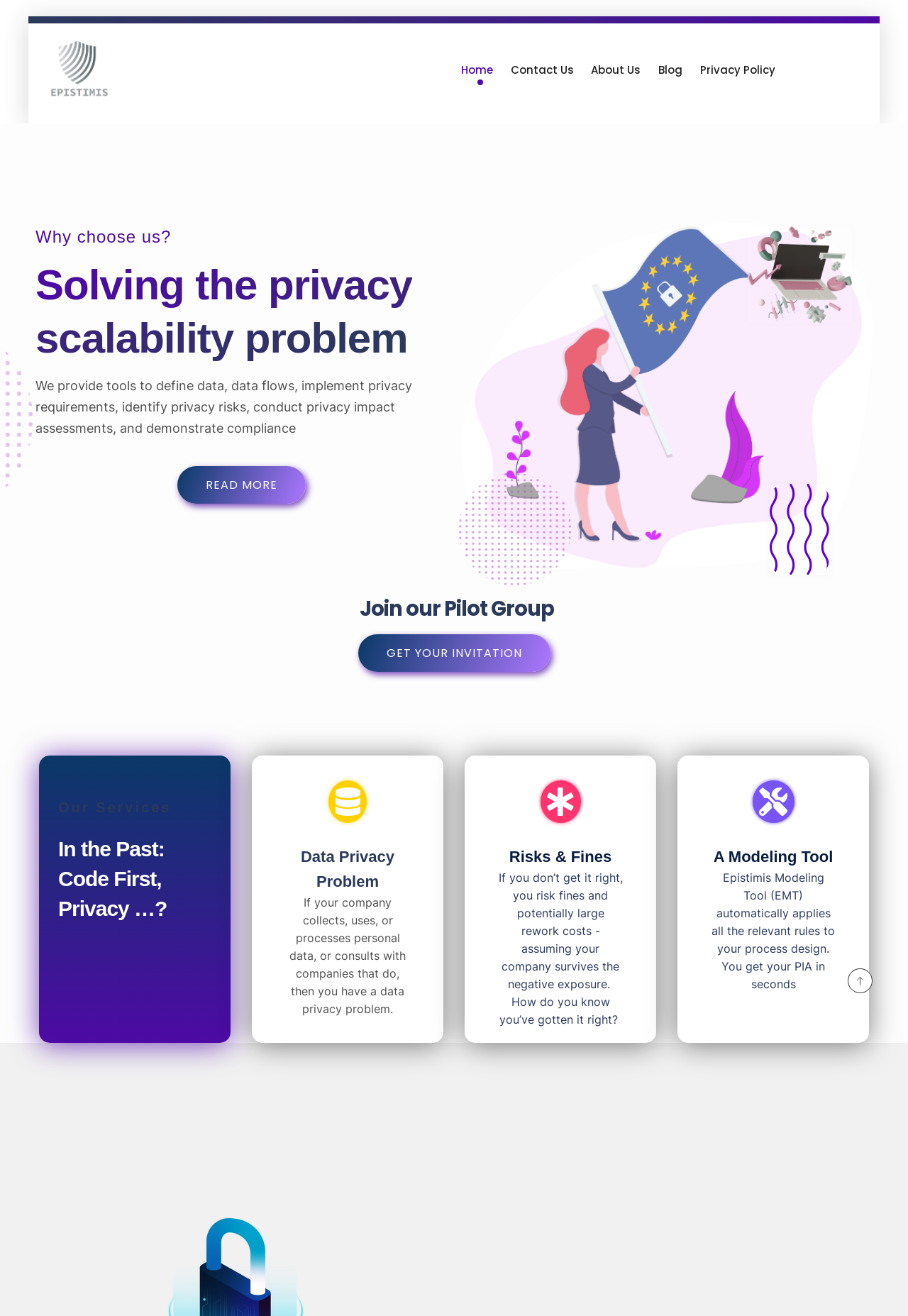Generate a comprehensive description of the webpage content.

This webpage is a one-pager website for a company called "Privacy by Design" that provides tools for data privacy management. At the top left corner, there is a logo image and a heading that reads "One pager website". Below the logo, there is a navigation menu with links to "Home", "Contact Us", "About Us", "Blog", and "Privacy Policy".

The main content of the webpage is divided into several sections. The first section has a heading "Why choose us?" and a subheading "Solving the privacy scalability problem". Below the headings, there is a paragraph of text that explains the company's services, including defining data, implementing privacy requirements, and conducting privacy impact assessments. There is also a "READ MORE" link and several images, including a dot, a shape, and a group image.

The next section has a heading "Join our Pilot Group" and a link to "GET YOUR INVITATION". Below this section, there is a heading "Our Services" and another heading "In the Past: Code First, Privacy …?". 

The webpage then presents a series of sections that discuss data privacy problems, risks, and fines, and how the company's modeling tool, Epistimis, can help solve these problems. Each section has a heading and a paragraph of text, with some sections also including images. The final section has a heading "What We do" and a subheading "We make privacy assessments easy".